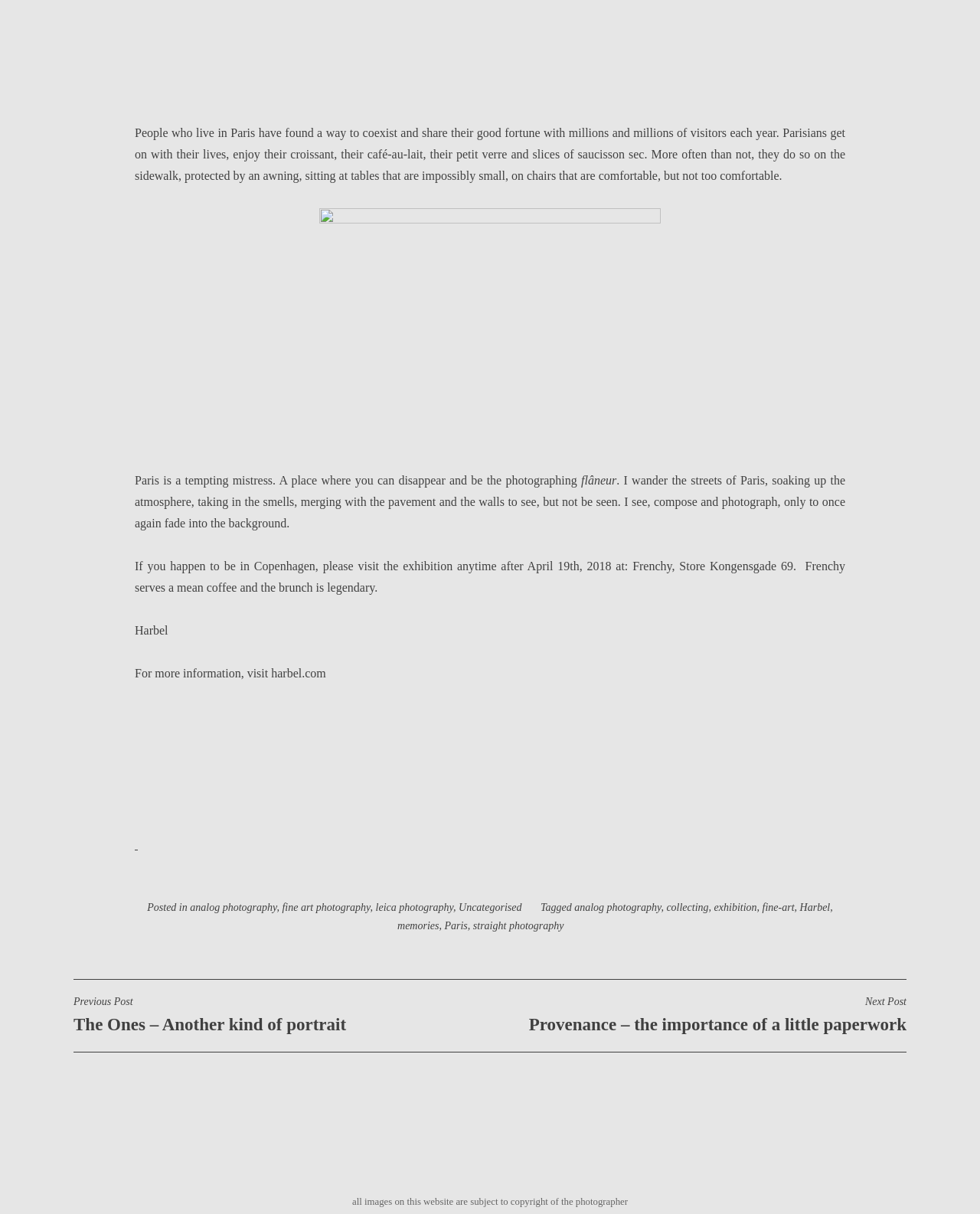Can you find the bounding box coordinates of the area I should click to execute the following instruction: "Visit the 'Harbel' website"?

[0.138, 0.542, 0.333, 0.552]